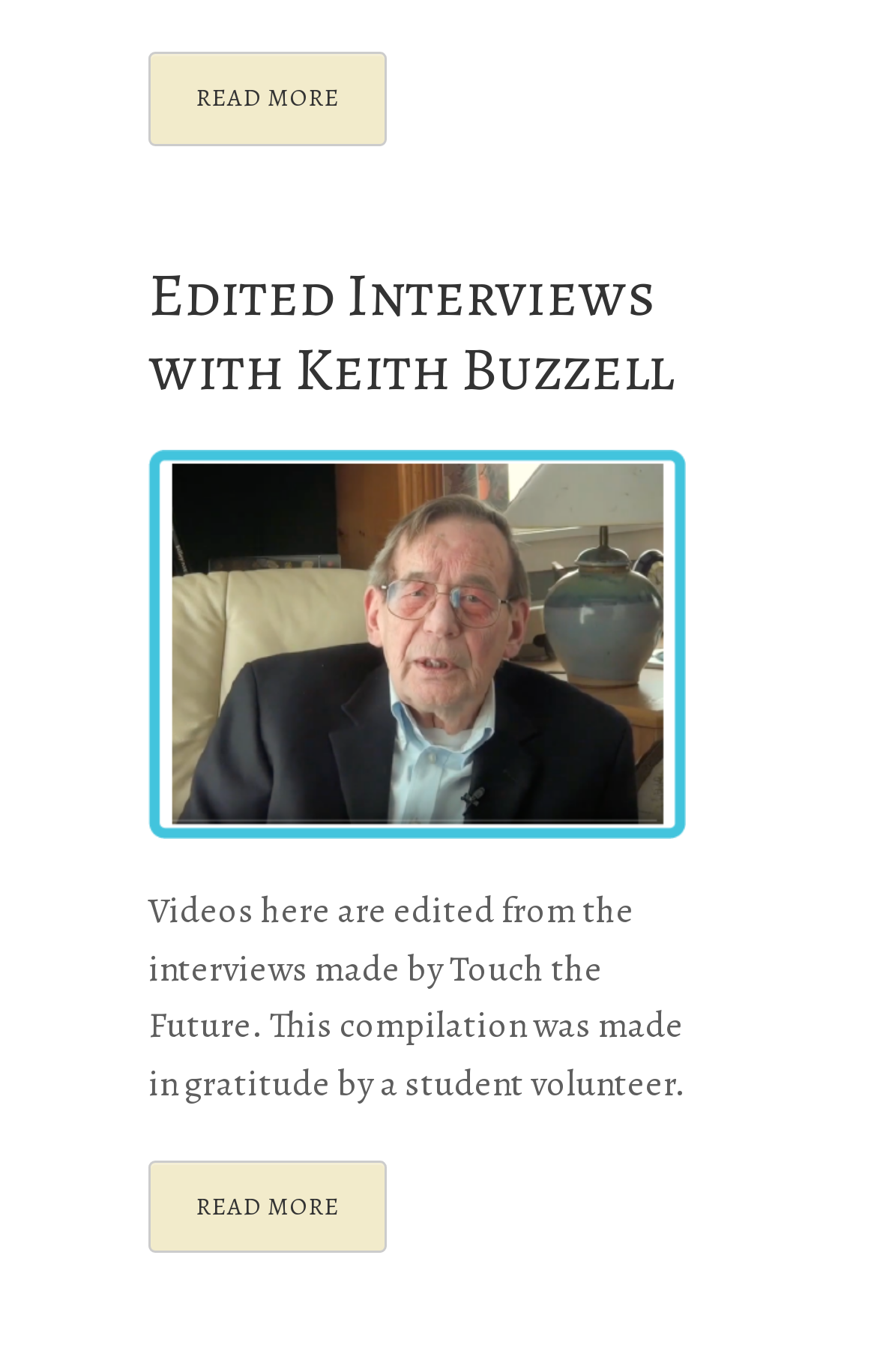Respond with a single word or short phrase to the following question: 
What organization made the interviews?

Touch the Future